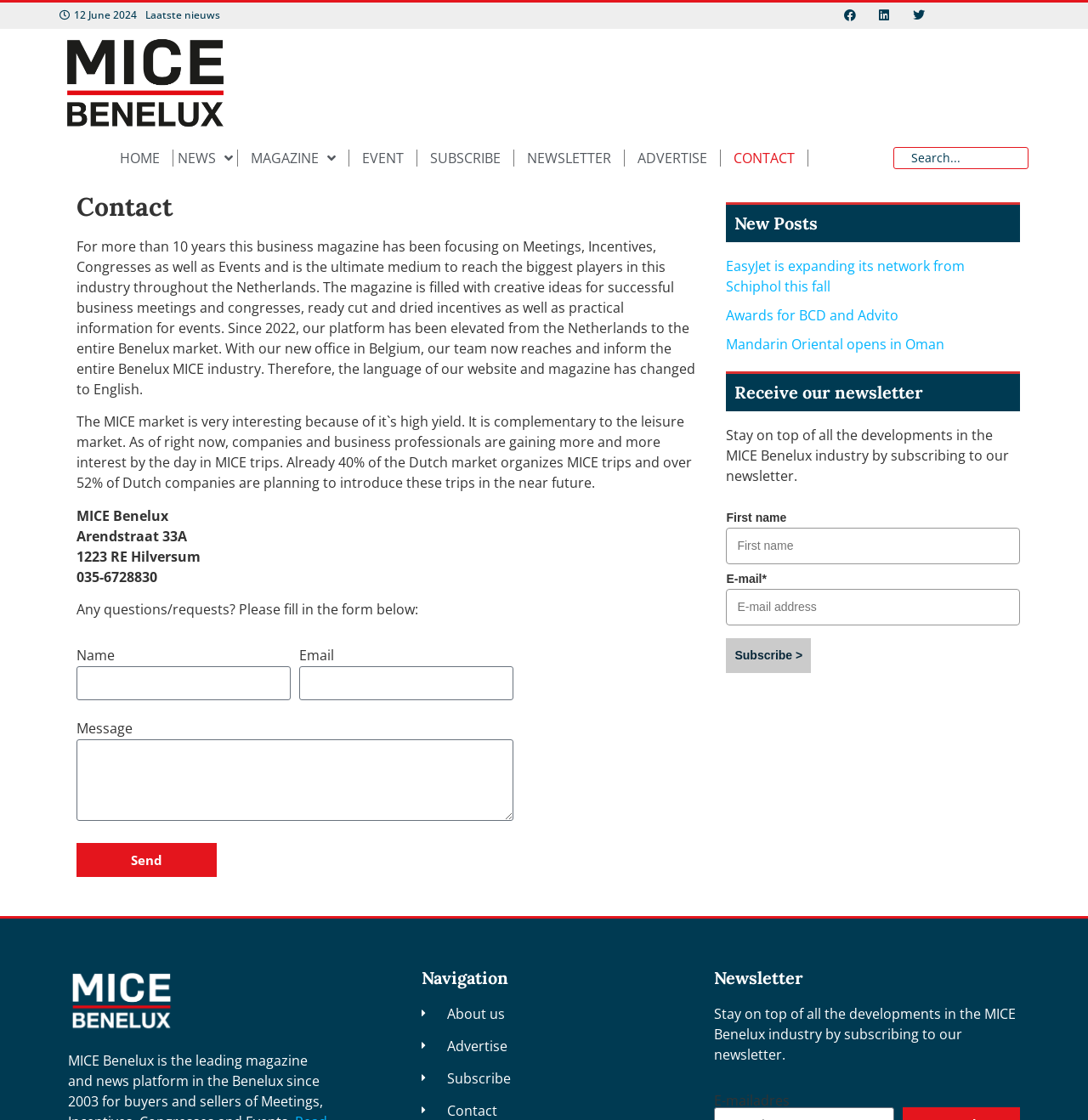Locate and provide the bounding box coordinates for the HTML element that matches this description: "Subscribe >".

[0.668, 0.57, 0.745, 0.601]